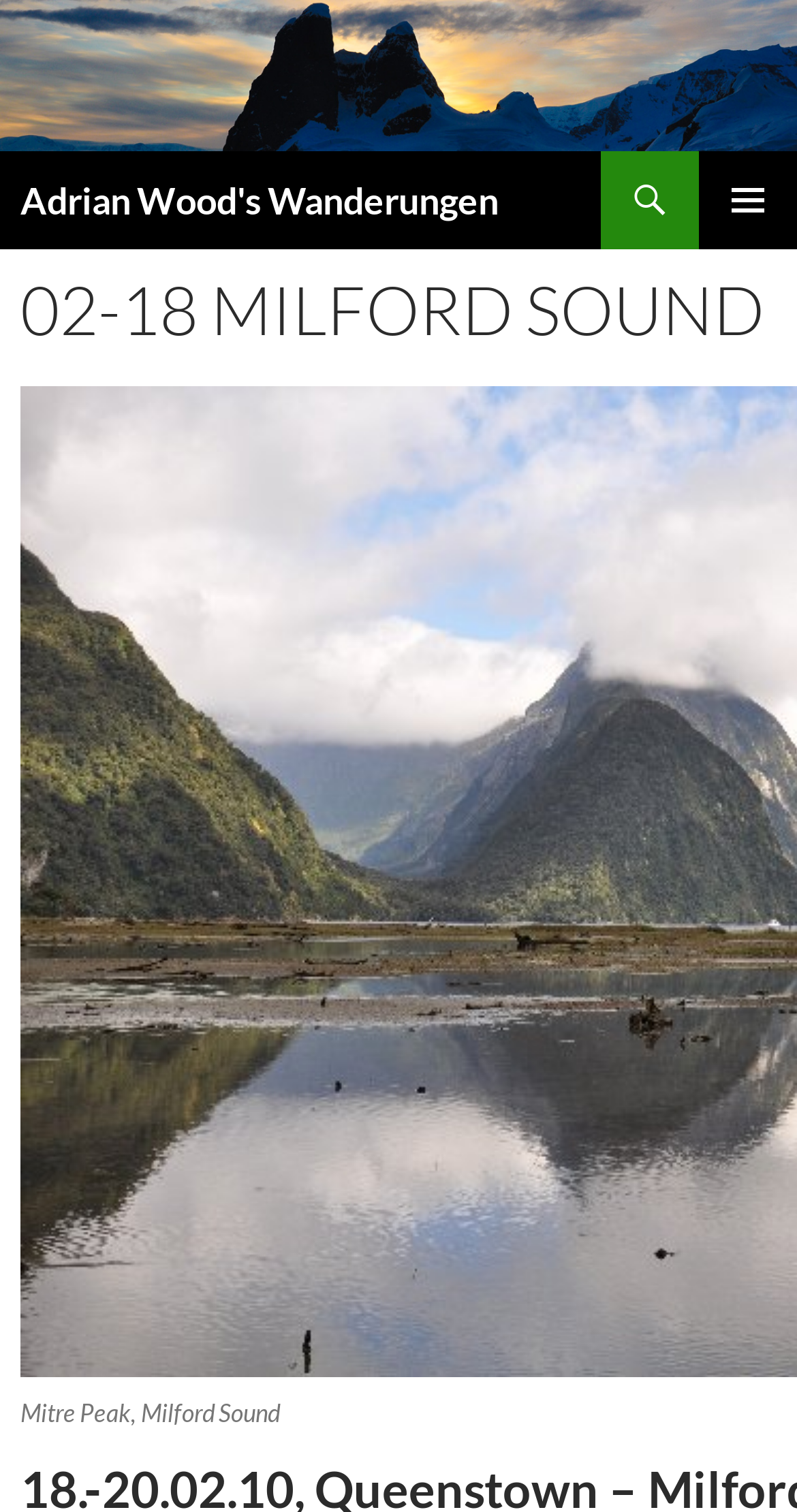What is the position of the search link relative to the top of the webpage?
Please use the image to provide a one-word or short phrase answer.

near the top